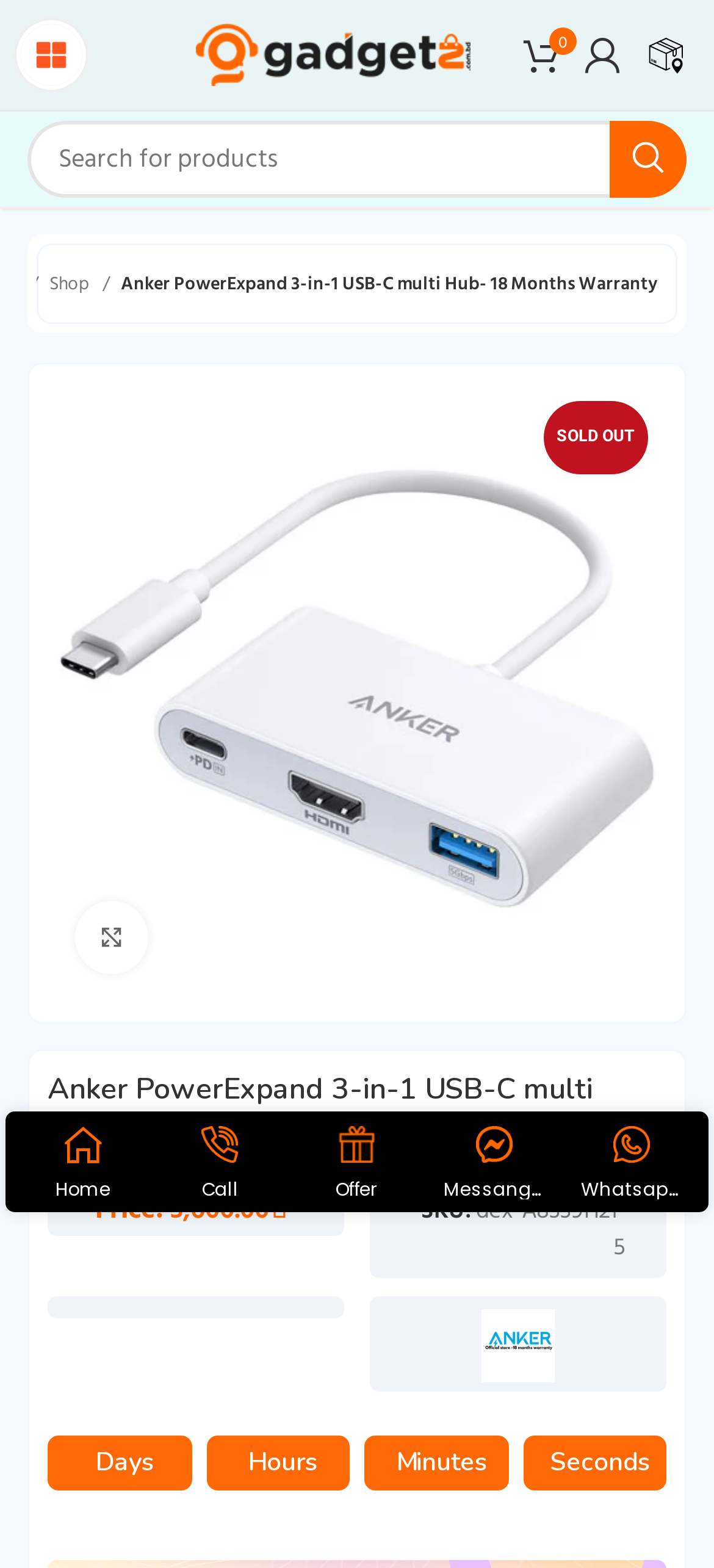Predict the bounding box of the UI element based on this description: "0 items 0.00৳".

[0.723, 0.012, 0.795, 0.058]